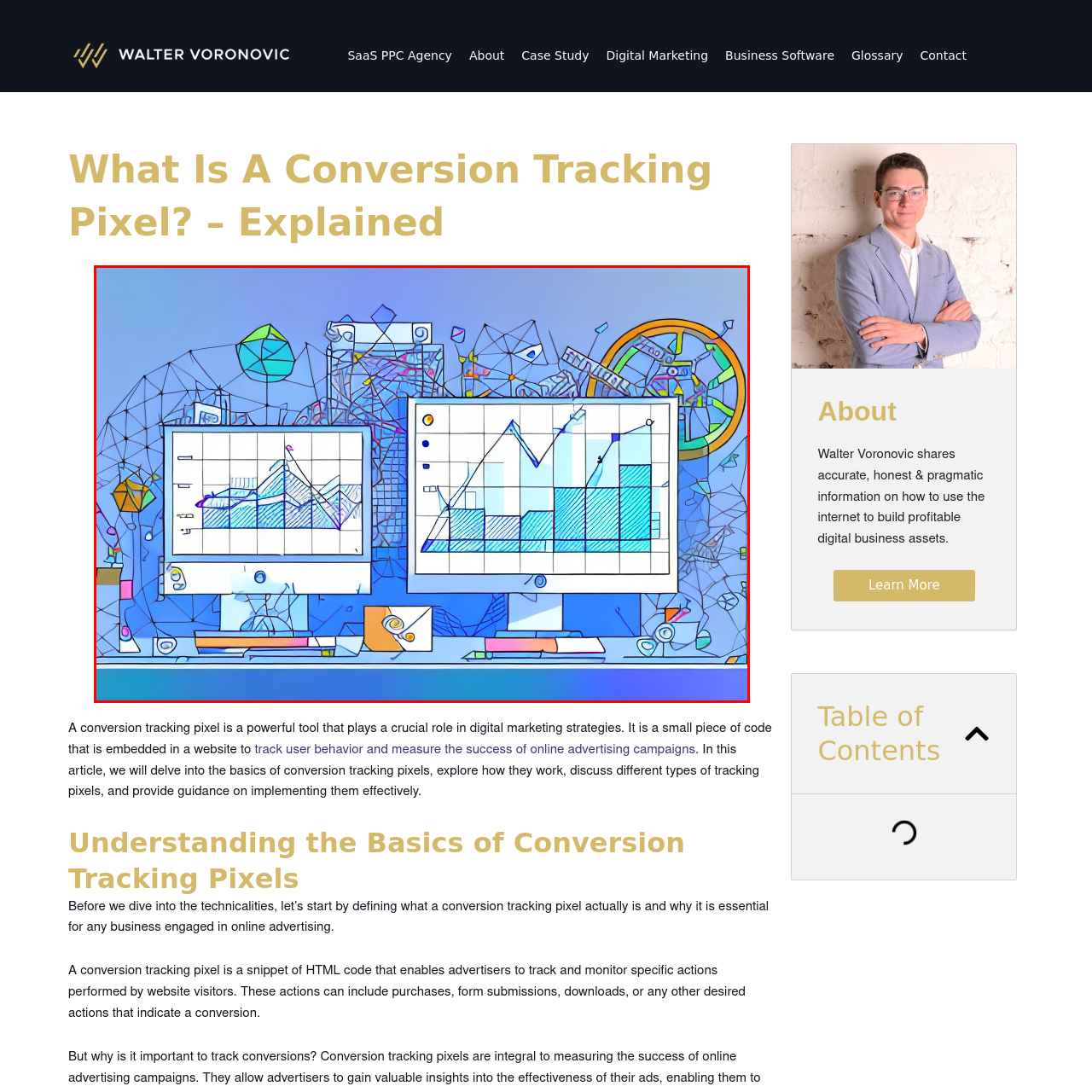Check the picture within the red bounding box and provide a brief answer using one word or phrase: What is the purpose of a conversion tracking pixel?

To monitor specific actions